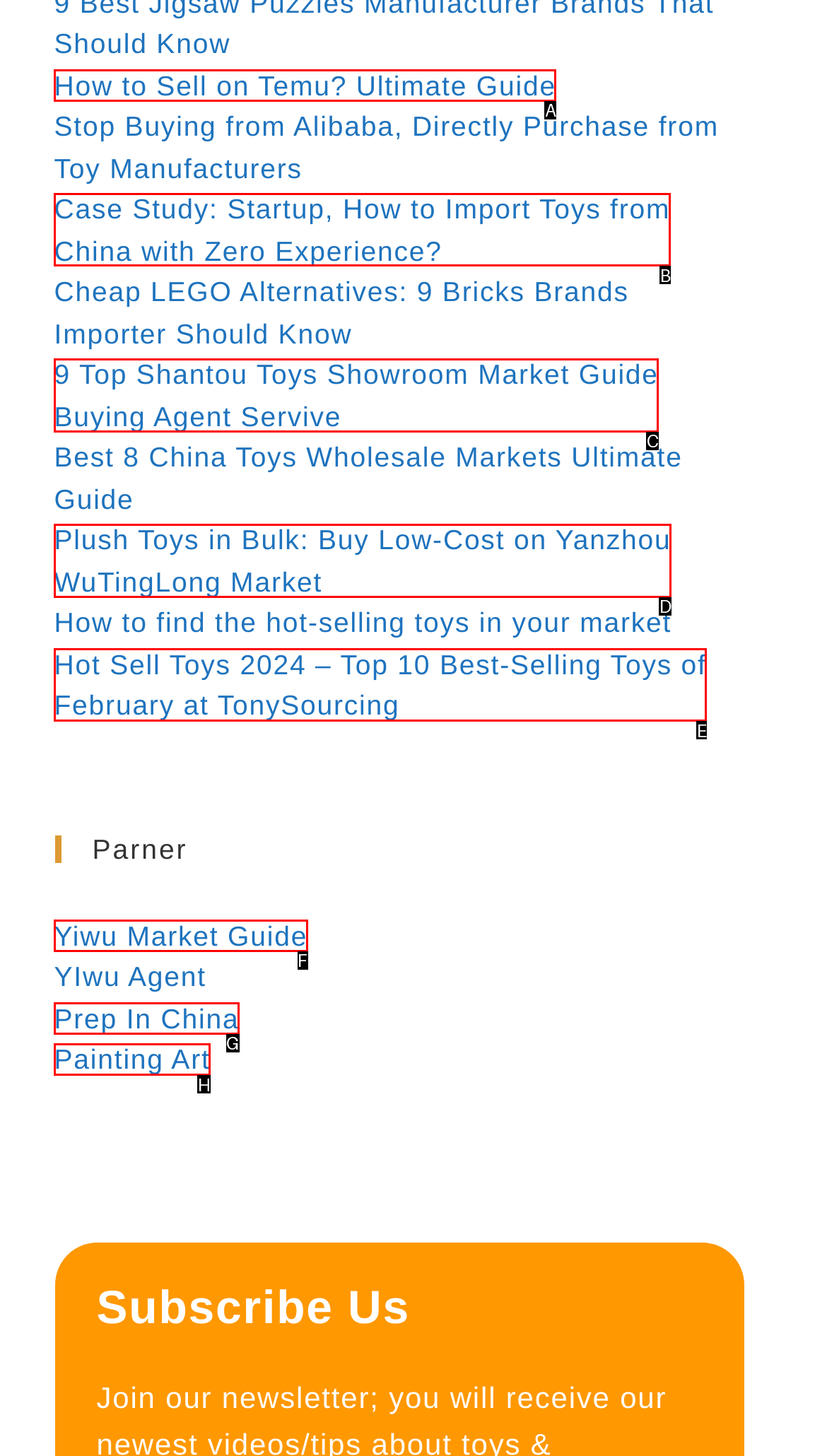Choose the letter of the option that needs to be clicked to perform the task: Learn about 'Case Study: Startup, How to Import Toys from China with Zero Experience?'. Answer with the letter.

B